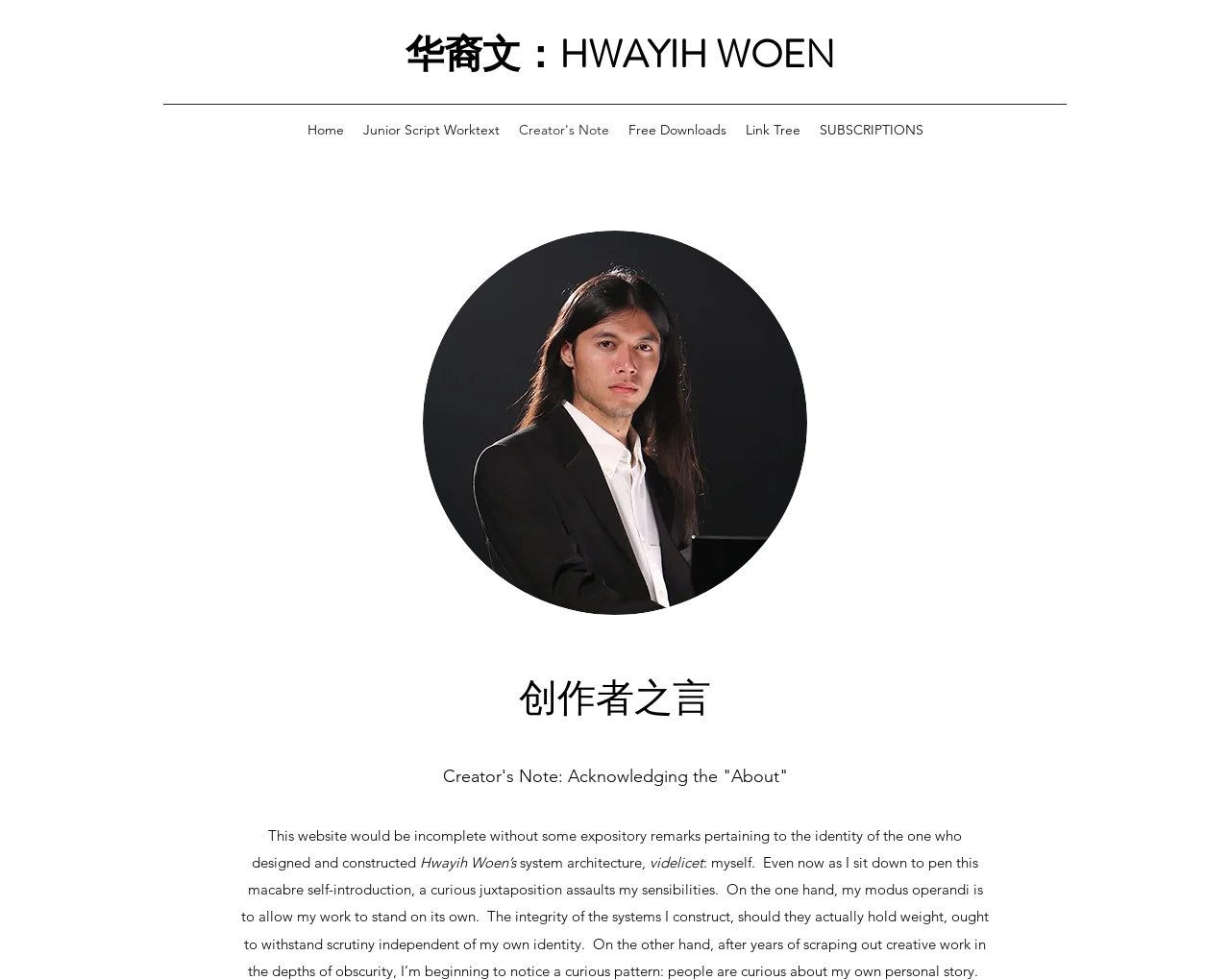Given the element description Link Tree, specify the bounding box coordinates of the corresponding UI element in the format (top-left x, top-left y, bottom-right x, bottom-right y). All values must be between 0 and 1.

[0.598, 0.118, 0.658, 0.147]